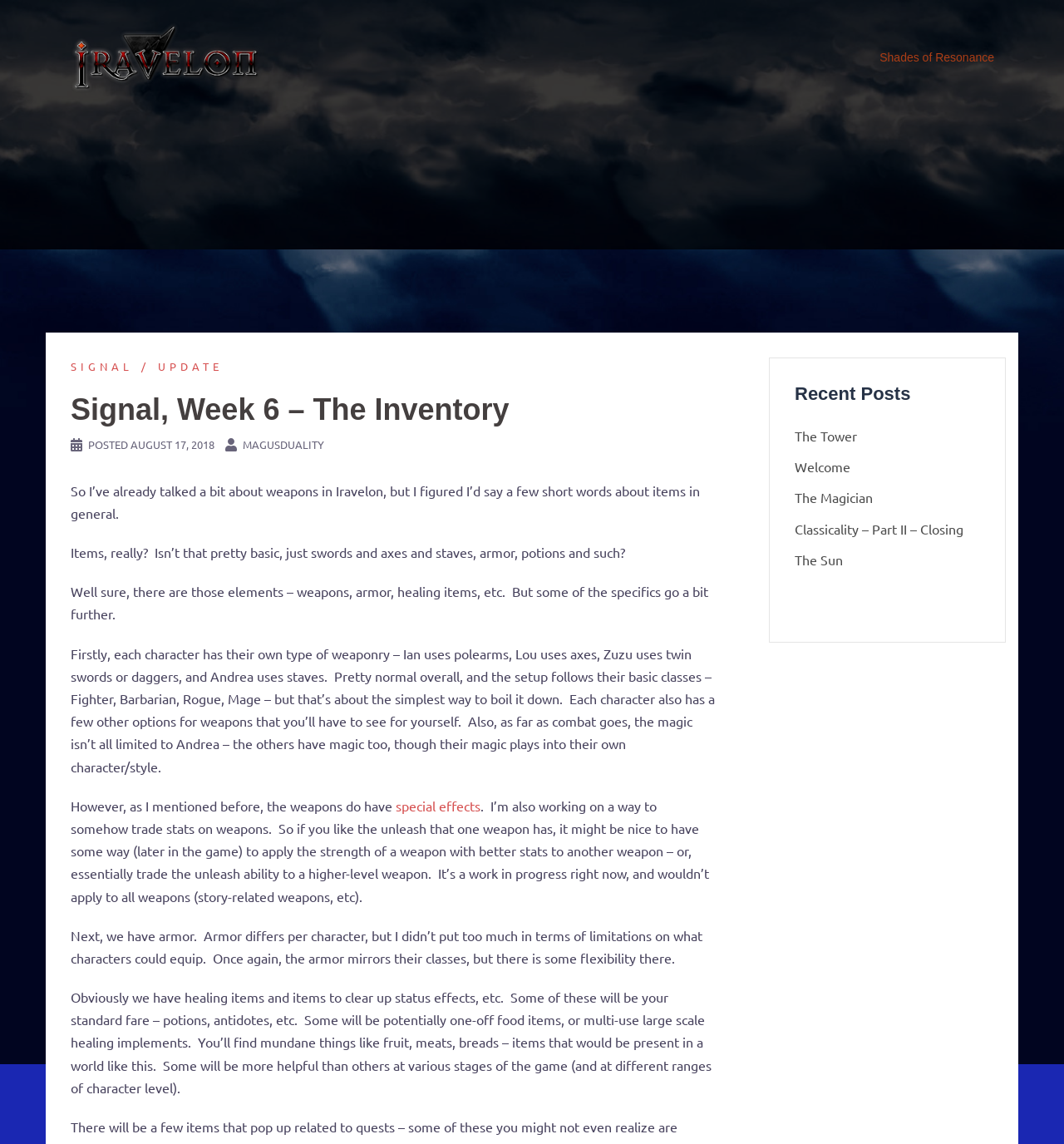Utilize the details in the image to give a detailed response to the question: How many links are in the header?

I counted the links in the header section, which includes 'SIGNAL', 'UPDATE', 'Shades of Resonance', and 'Iravelon', totaling 4 links.